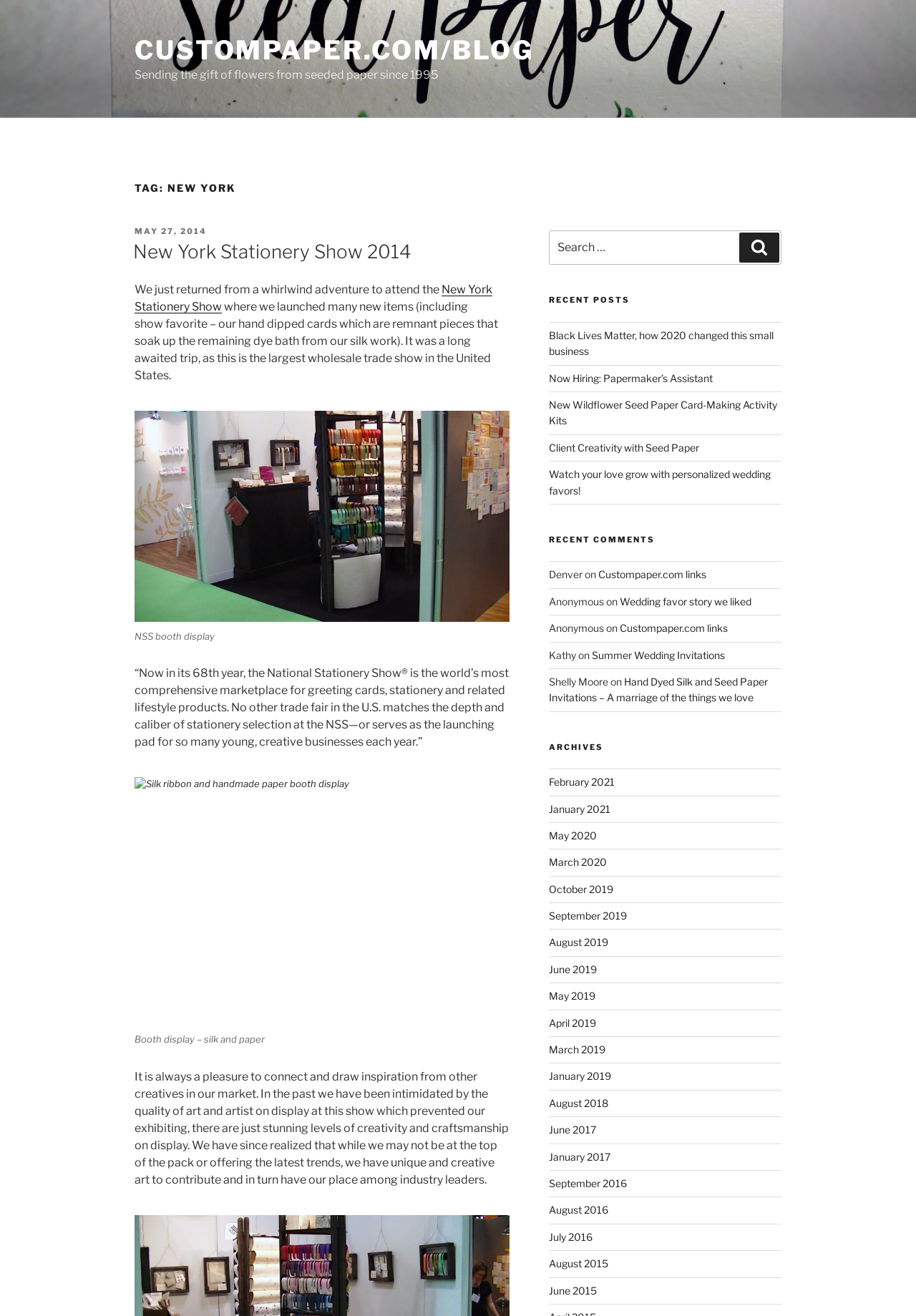Determine the bounding box coordinates of the area to click in order to meet this instruction: "Click the 'OTHER NEWS' heading".

None